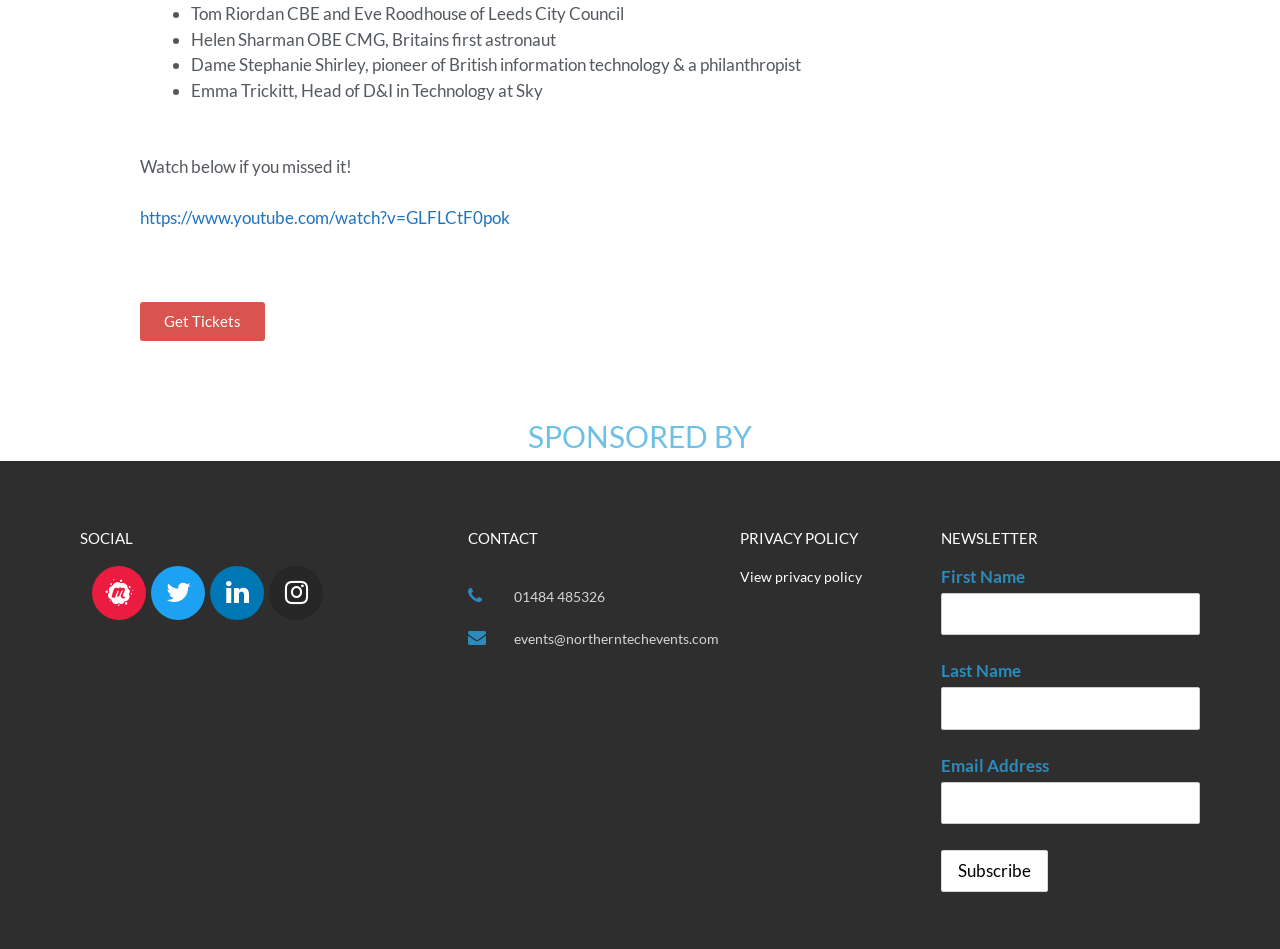Answer the question with a single word or phrase: 
What is the contact phone number?

01484 485326